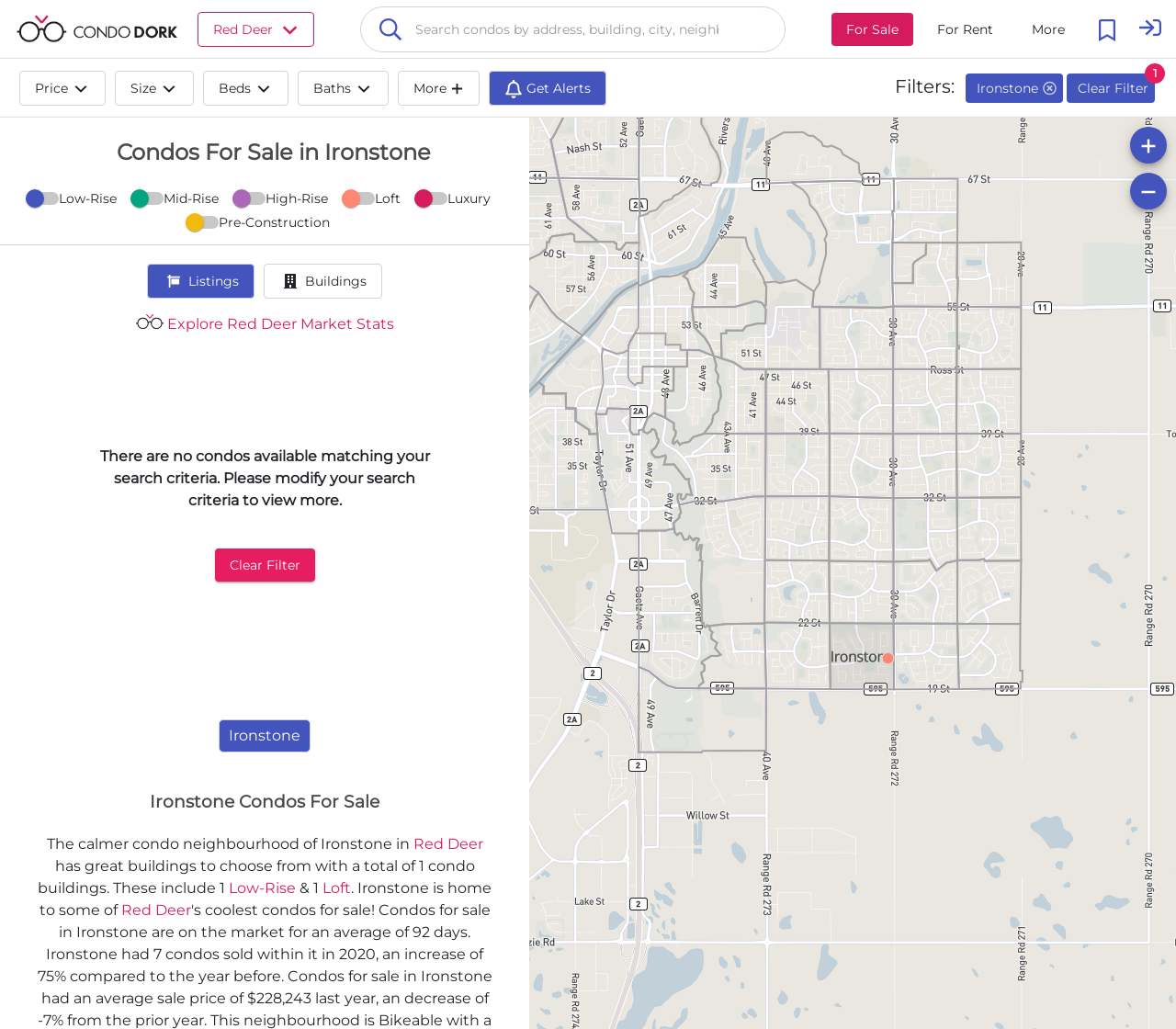How many condo buildings are in Ironstone?
Based on the image content, provide your answer in one word or a short phrase.

1